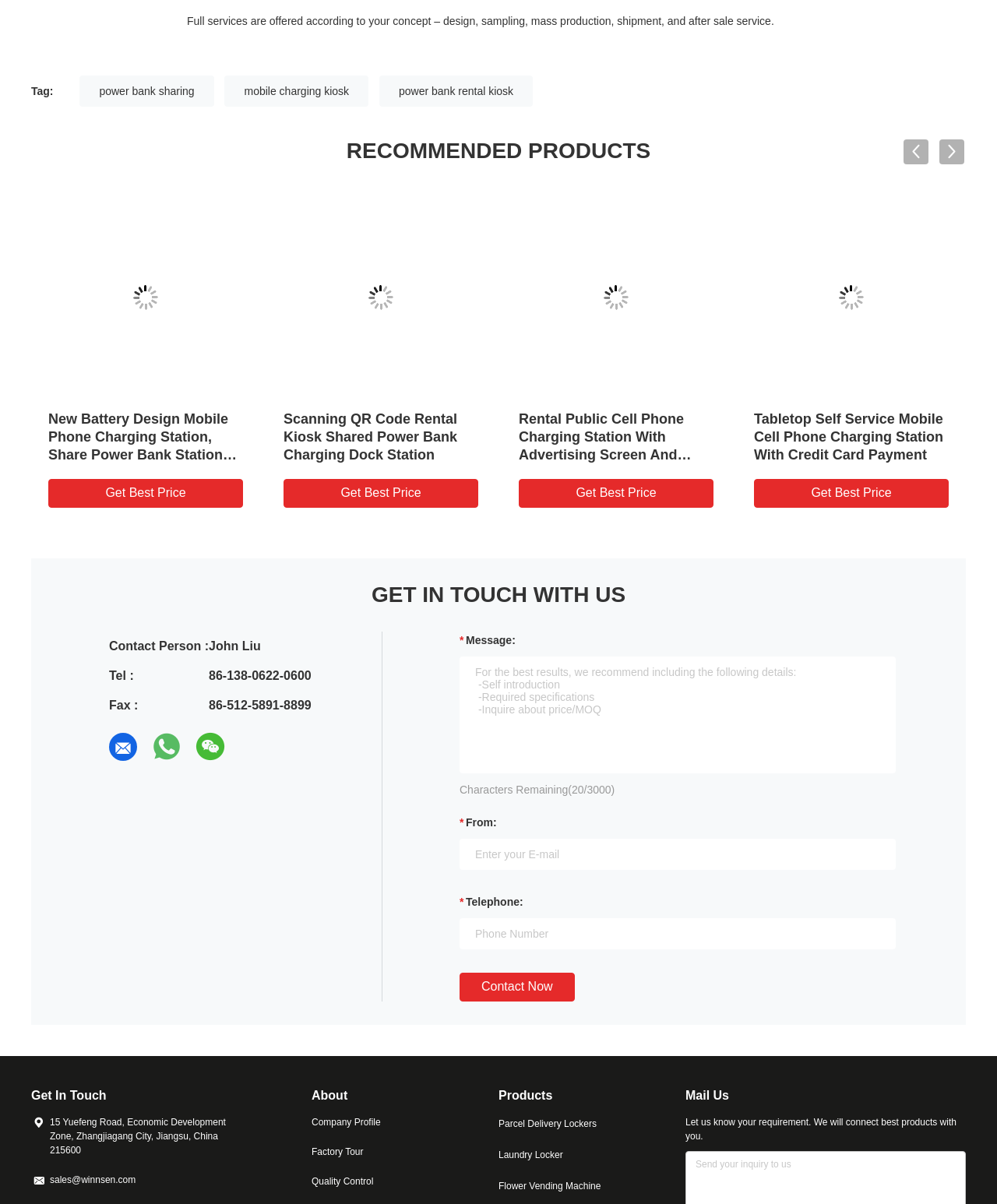Answer the question with a single word or phrase: 
What is the recommended way to inquire about price?

Include required specifications